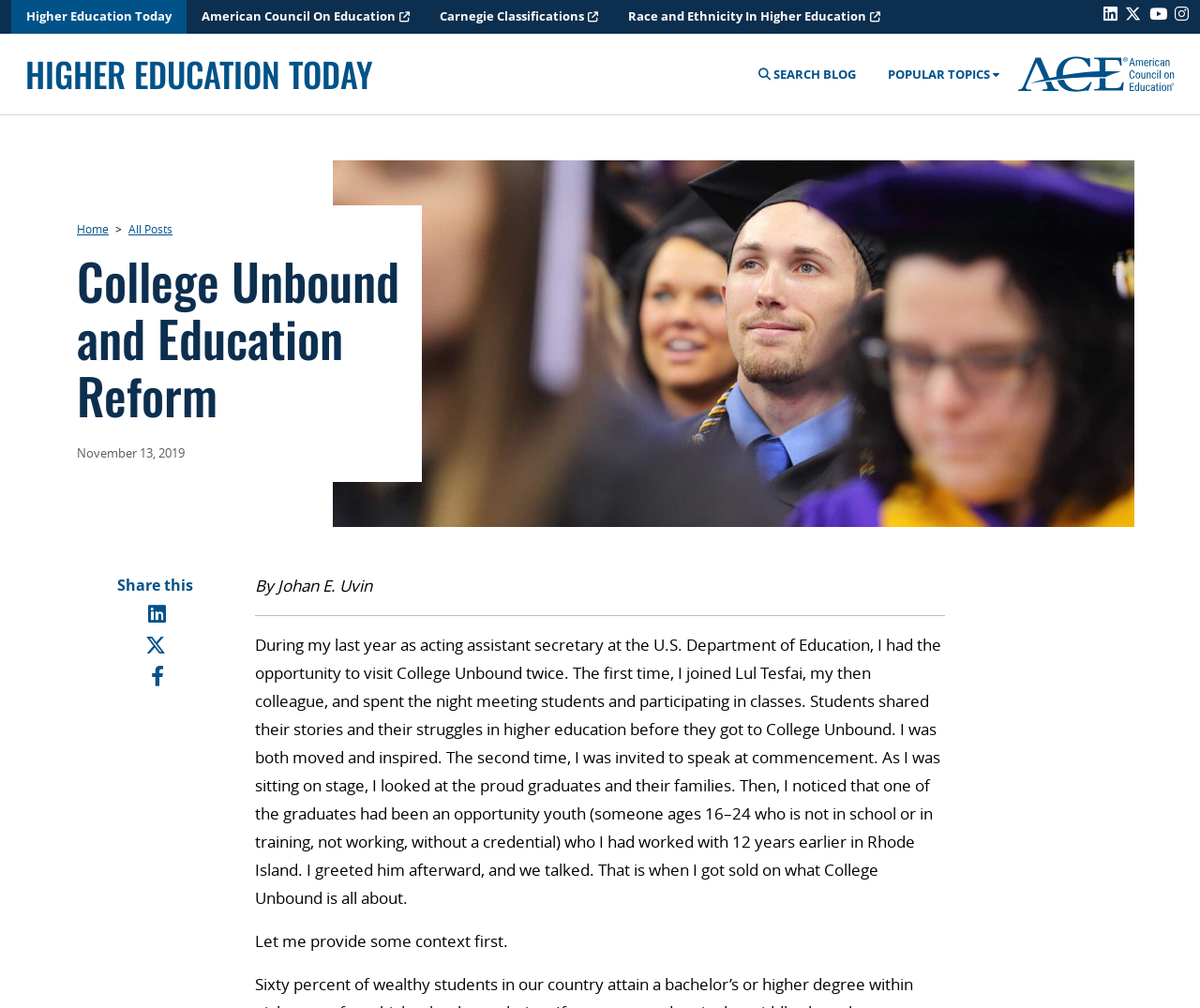Please determine the bounding box coordinates of the element's region to click in order to carry out the following instruction: "Search the blog". The coordinates should be four float numbers between 0 and 1, i.e., [left, top, right, bottom].

[0.632, 0.065, 0.721, 0.081]